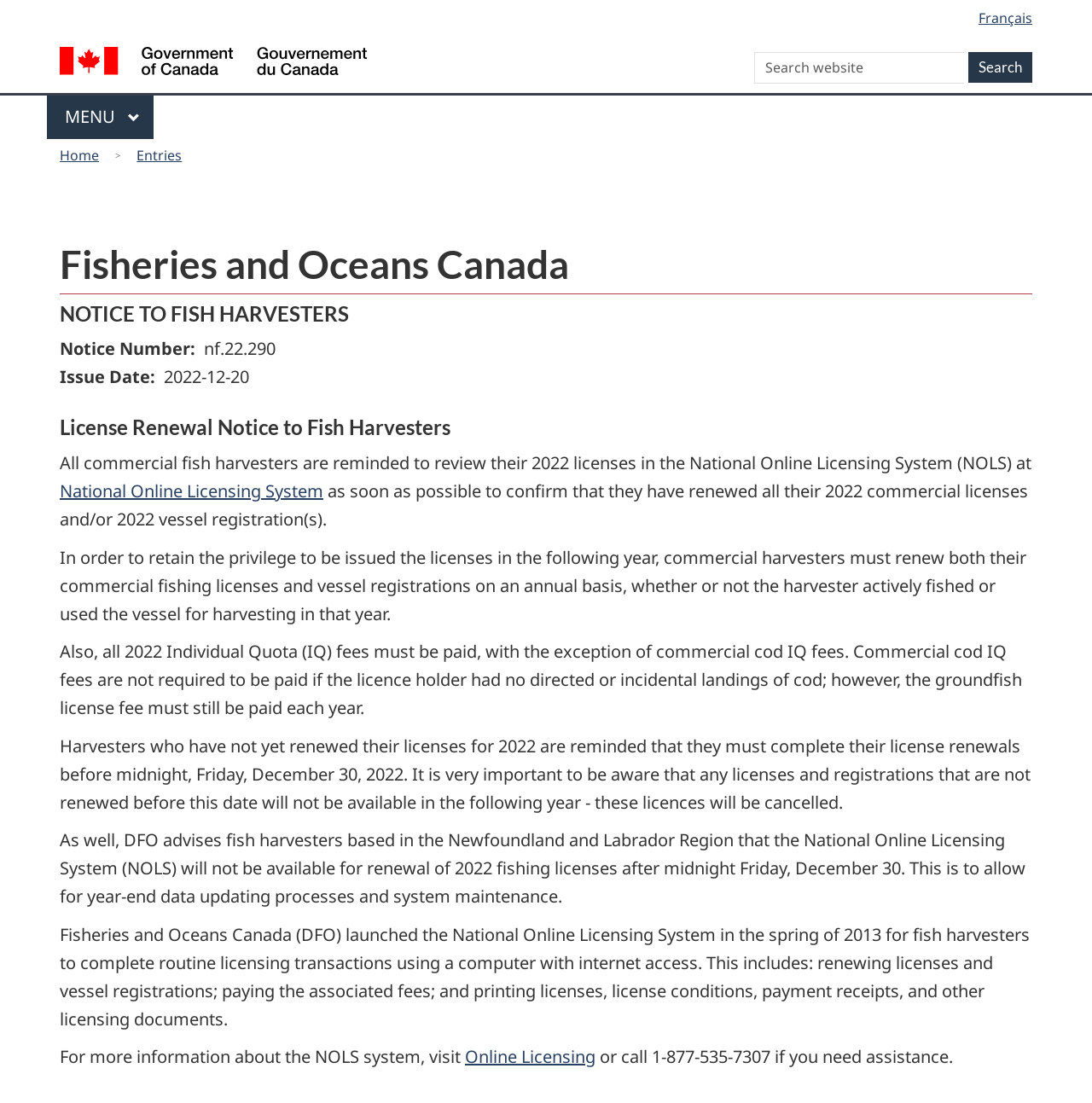Locate the bounding box coordinates of the area where you should click to accomplish the instruction: "Go to Home".

[0.055, 0.128, 0.098, 0.153]